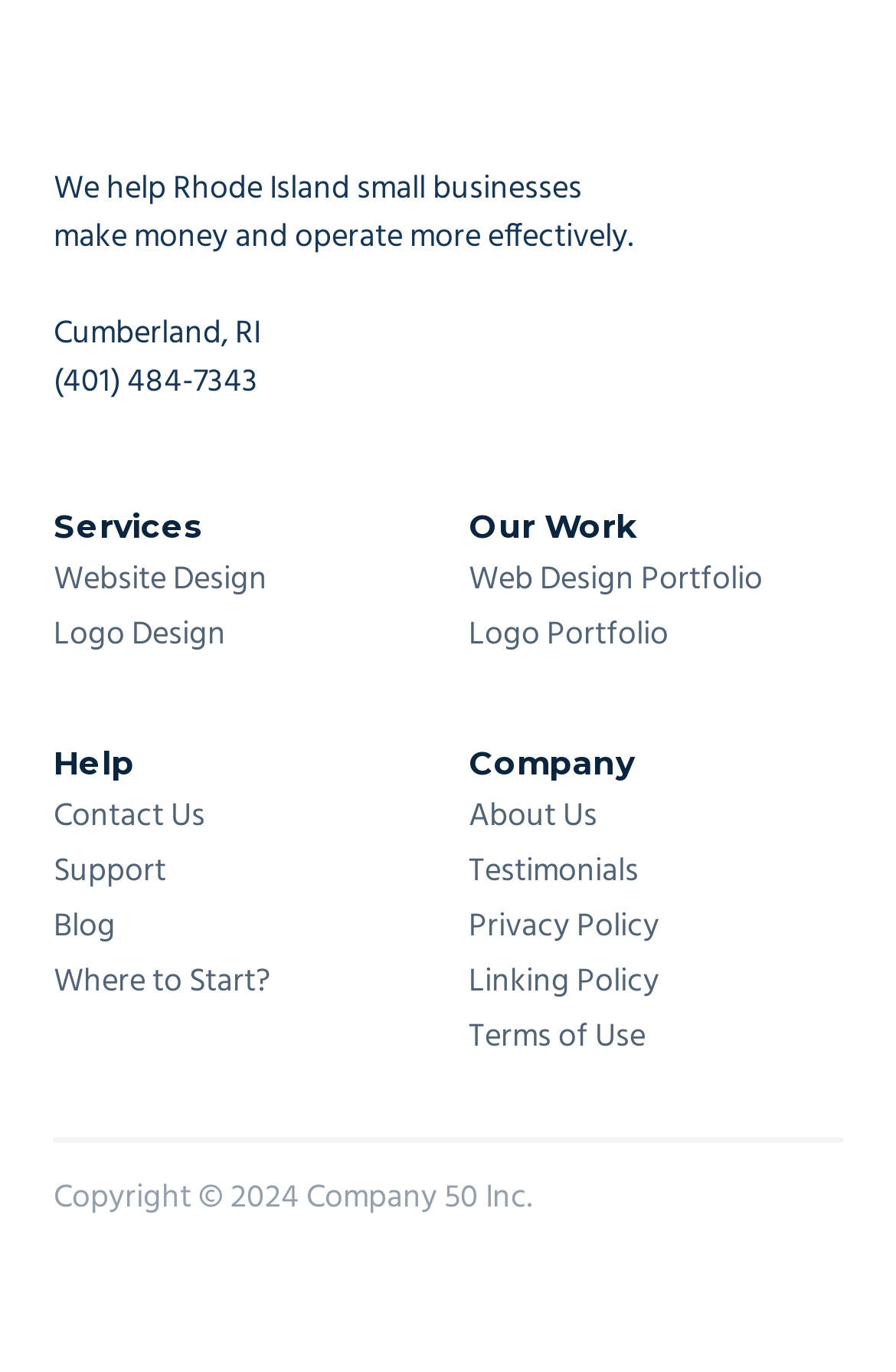How can I contact the company?
Please craft a detailed and exhaustive response to the question.

The company provides a phone number, (401) 484-7343, and a 'Contact Us' link, which suggests that customers can reach out to the company through these means.